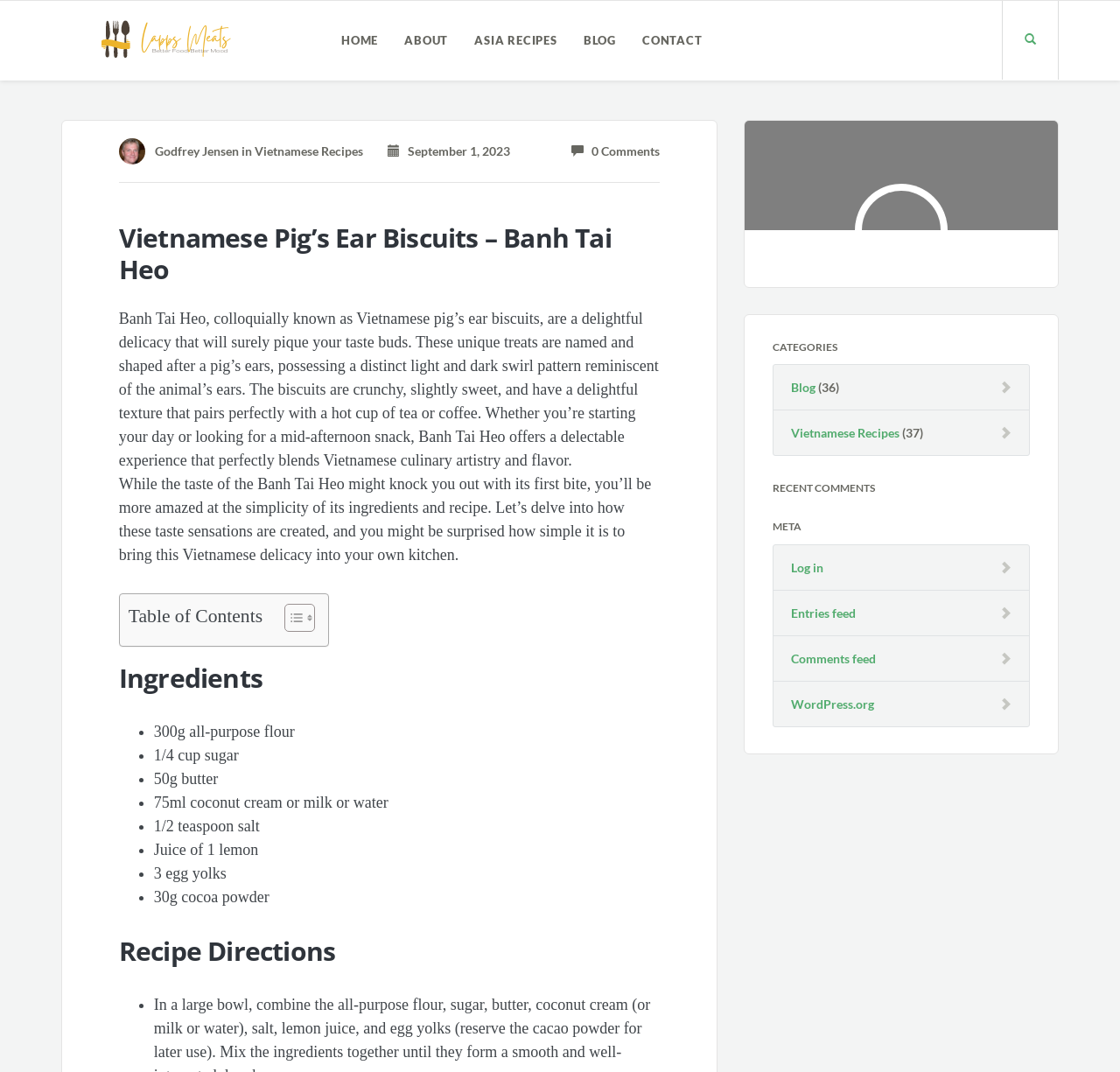Identify the bounding box coordinates of the clickable section necessary to follow the following instruction: "Click on the 'Marketing Consultant' option". The coordinates should be presented as four float numbers from 0 to 1, i.e., [left, top, right, bottom].

None